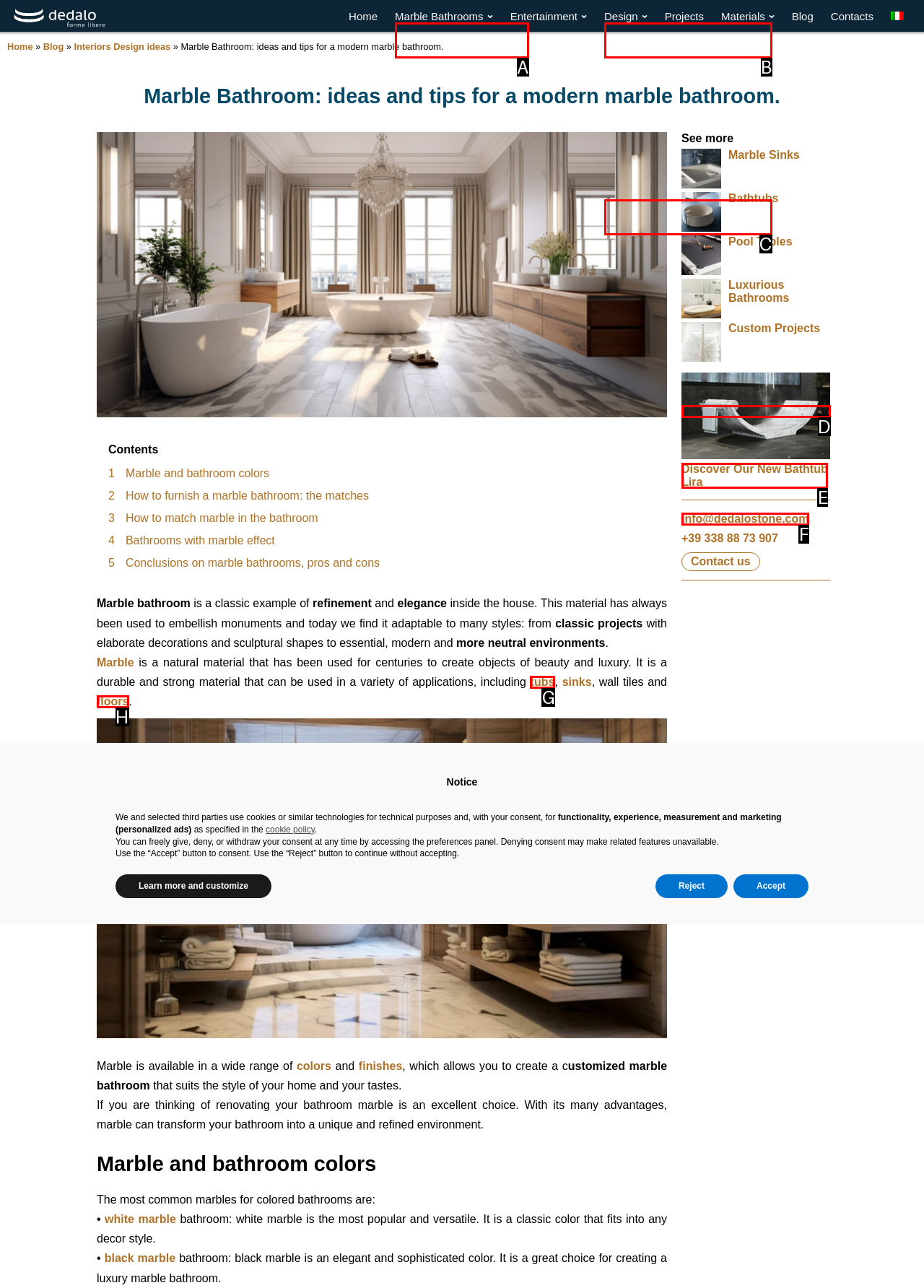Identify the letter of the option that best matches the following description: parent_node: See more. Respond with the letter directly.

D